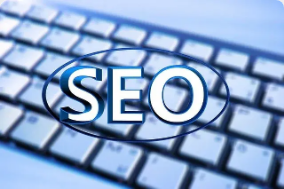Provide an in-depth description of the image.

The image features a close-up of a computer keyboard, with the acronym "SEO" prominently displayed in the foreground. The letters are styled in a bold, modern font and enclosed within an oval shape, conveying the significance of Search Engine Optimization in digital marketing. The background is blurred, focusing attention on the keyboard and the "SEO" text, suggesting how essential SEO practices are to website development and online visibility. This visual ties into the broader discussion about optimizing content for better discoverability on the web, relevant to current trends in app development and business strategy.